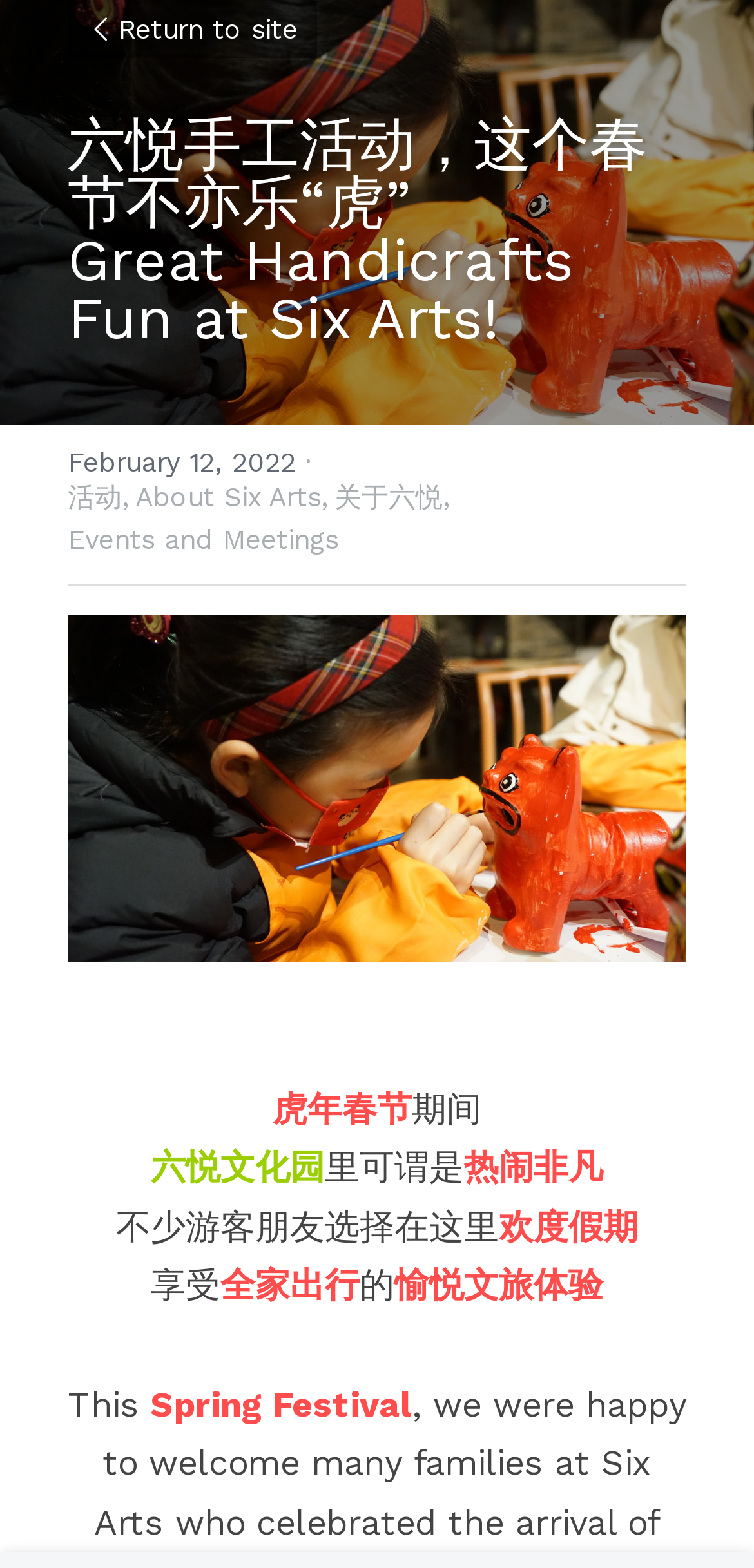Identify the webpage's primary heading and generate its text.

六悦手工活动，这个春节不亦乐“虎”

Great Handicrafts Fun at Six Arts!